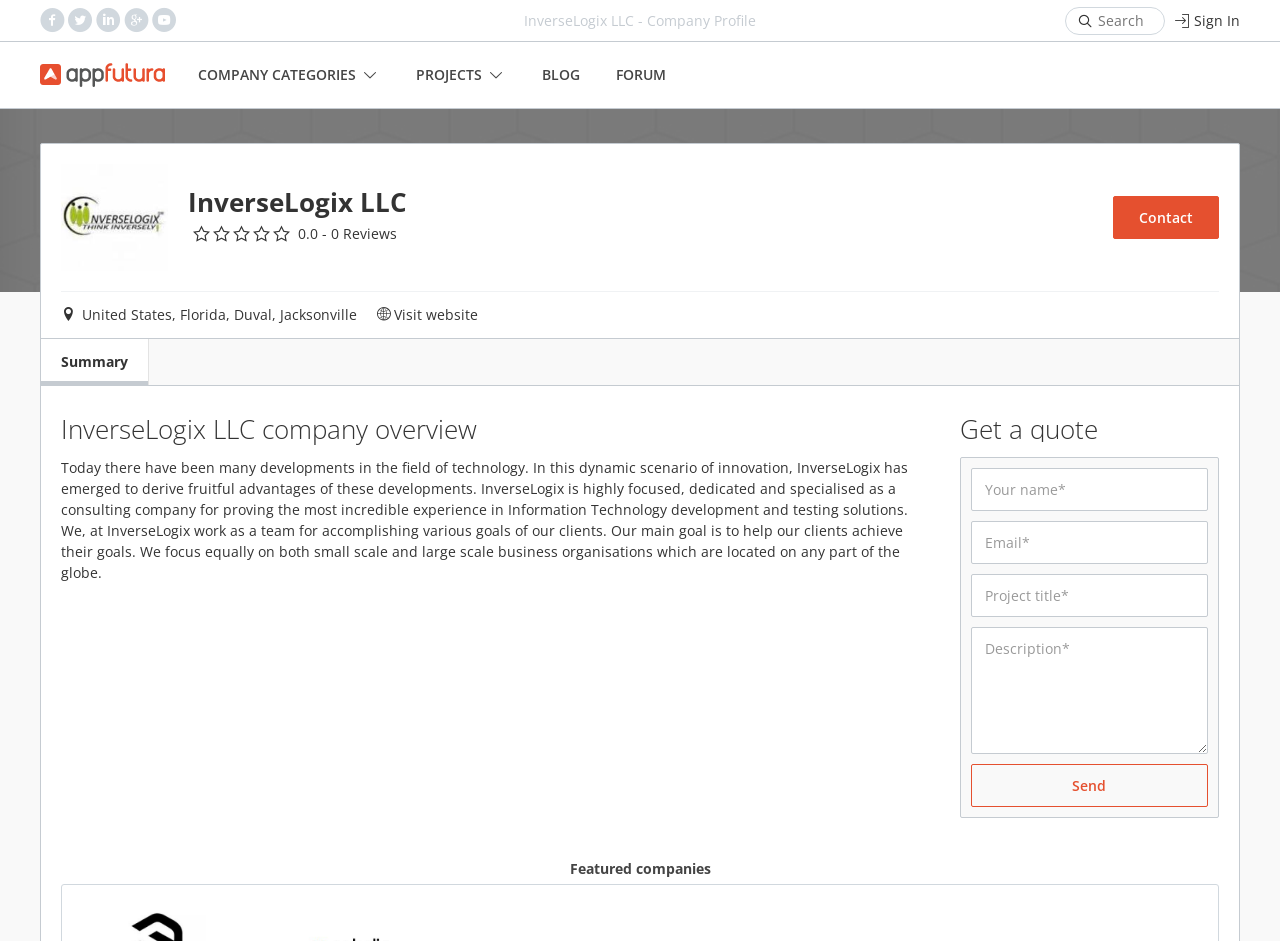Reply to the question with a brief word or phrase: Where is the company located?

United States, Florida, Duval, Jacksonville